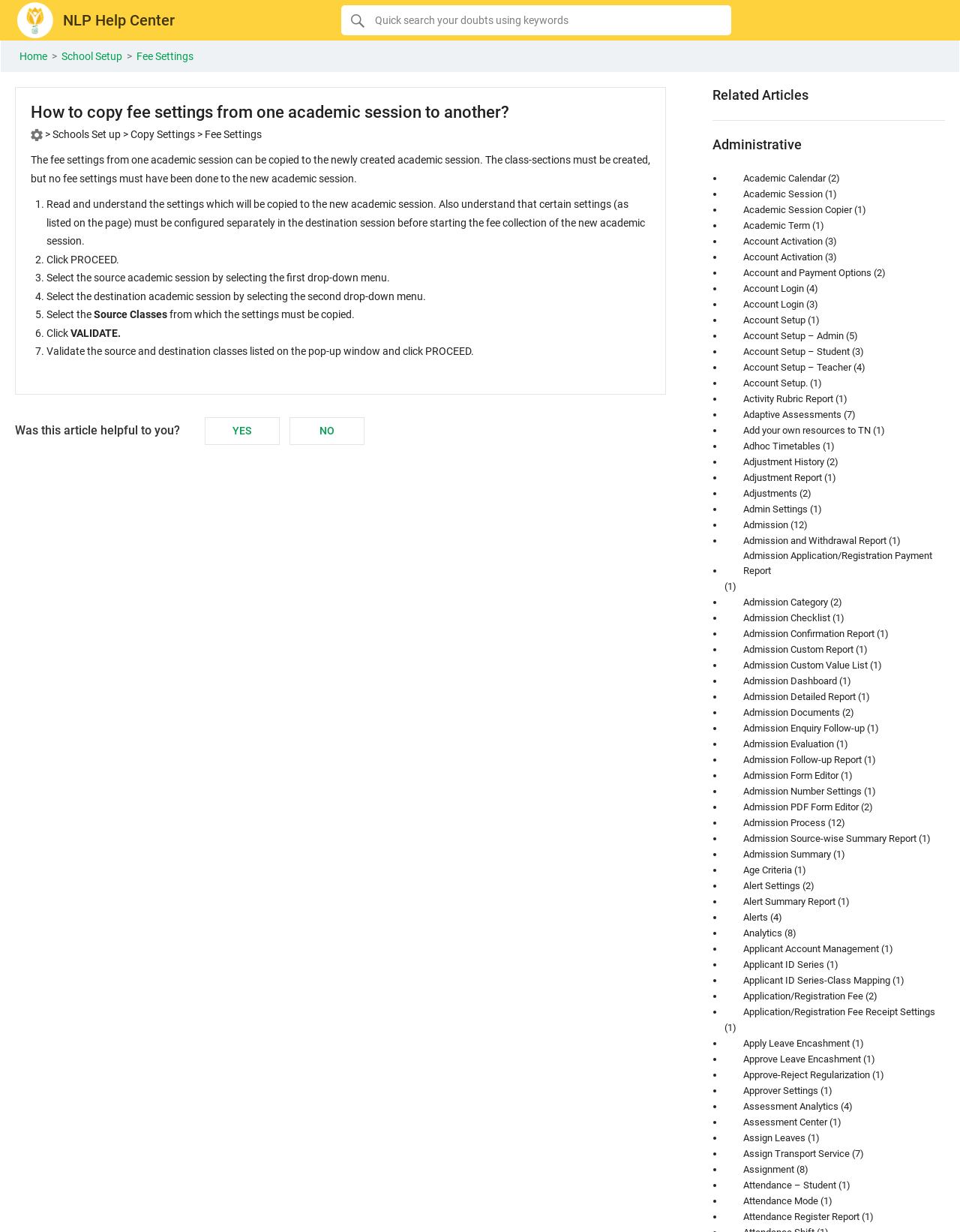Show the bounding box coordinates for the HTML element described as: "parent_node: NLP Help Center".

[0.018, 0.002, 0.055, 0.031]